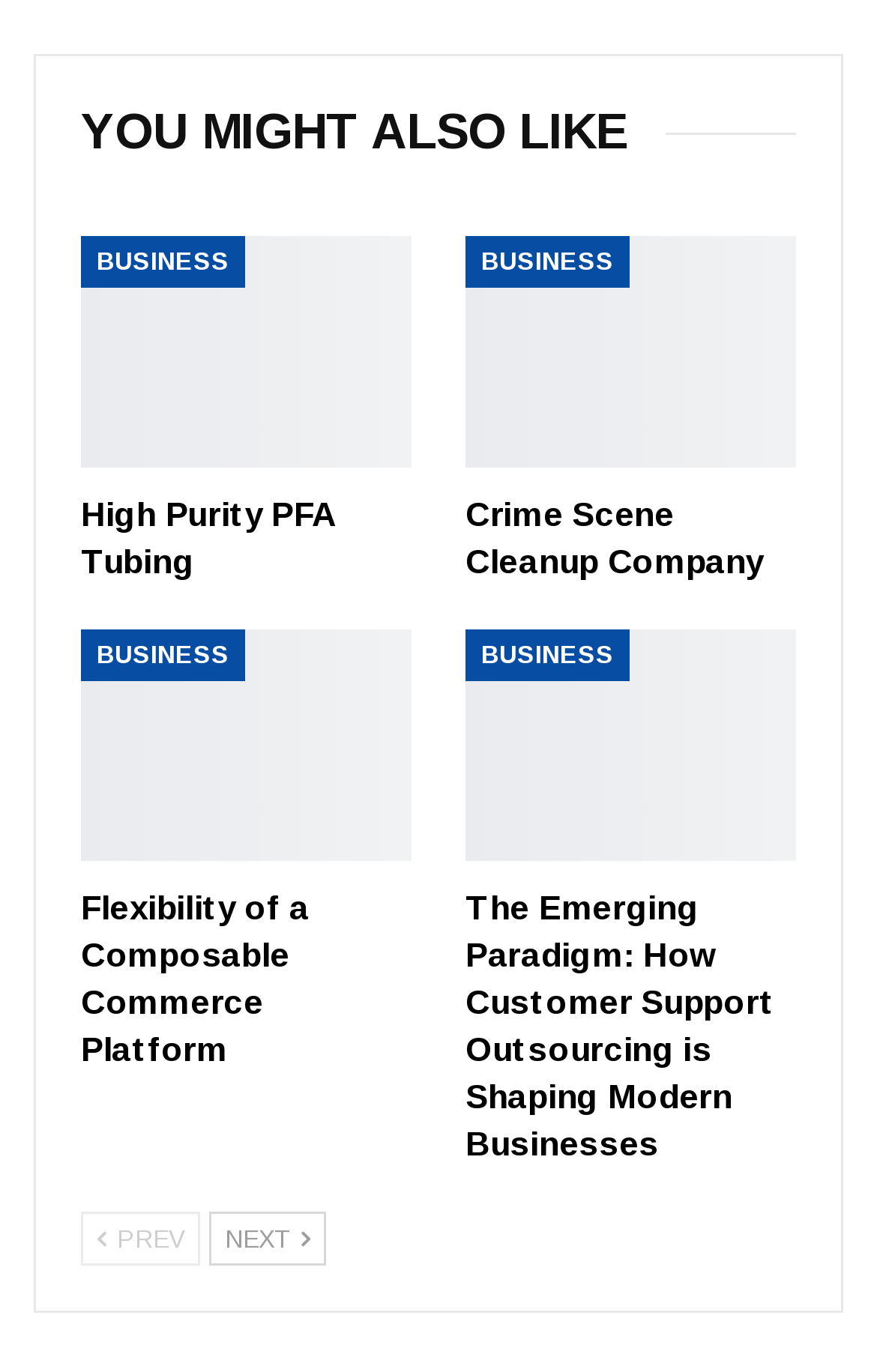Give a one-word or short phrase answer to the question: 
How many links are there in the first column?

4